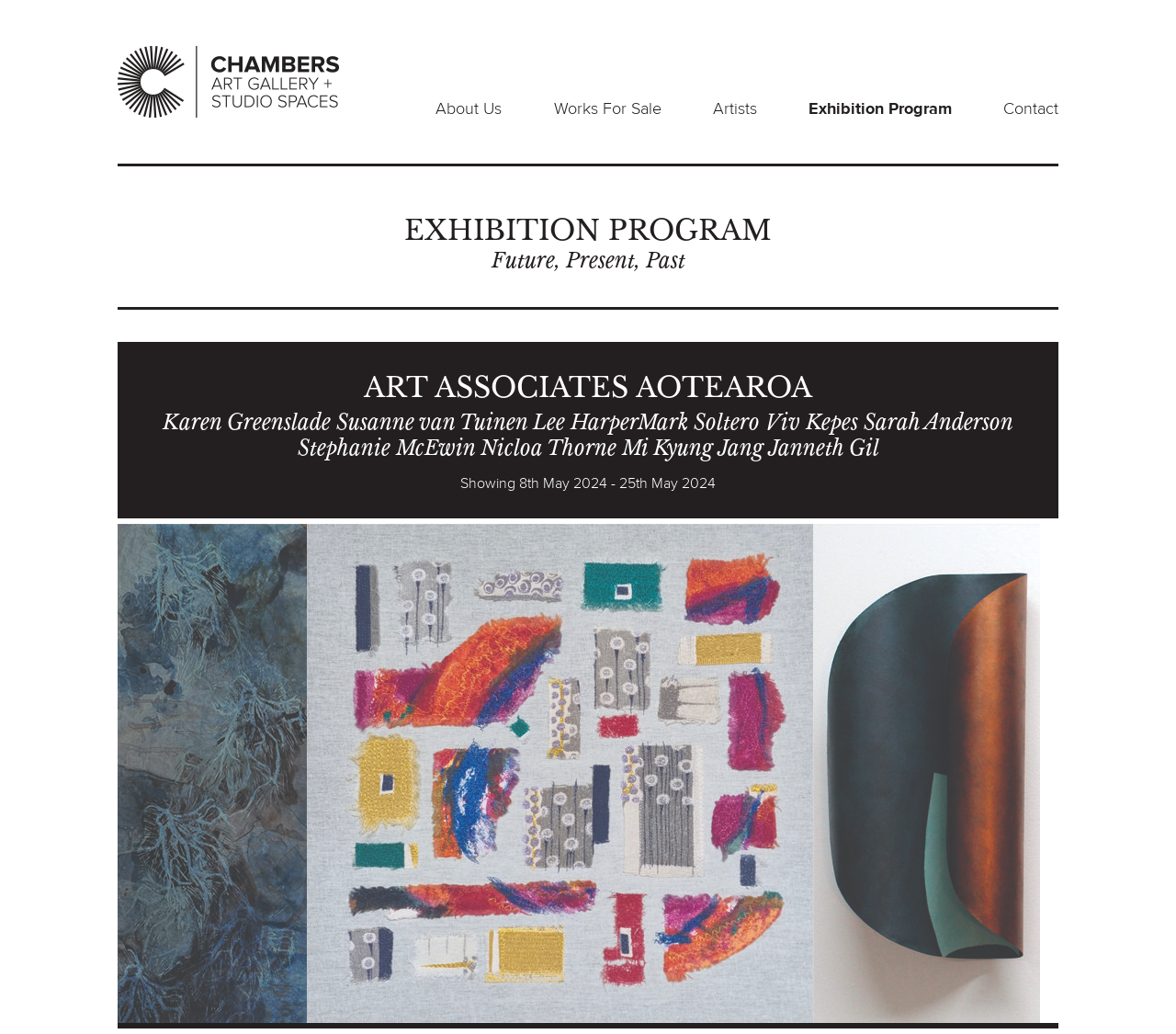How many navigation links are there at the top?
Examine the image closely and answer the question with as much detail as possible.

I counted the number of navigation links at the top of the webpage, and there are 5 links: 'About Us', 'Works For Sale', 'Artists', 'Exhibition Program', and 'Contact'.